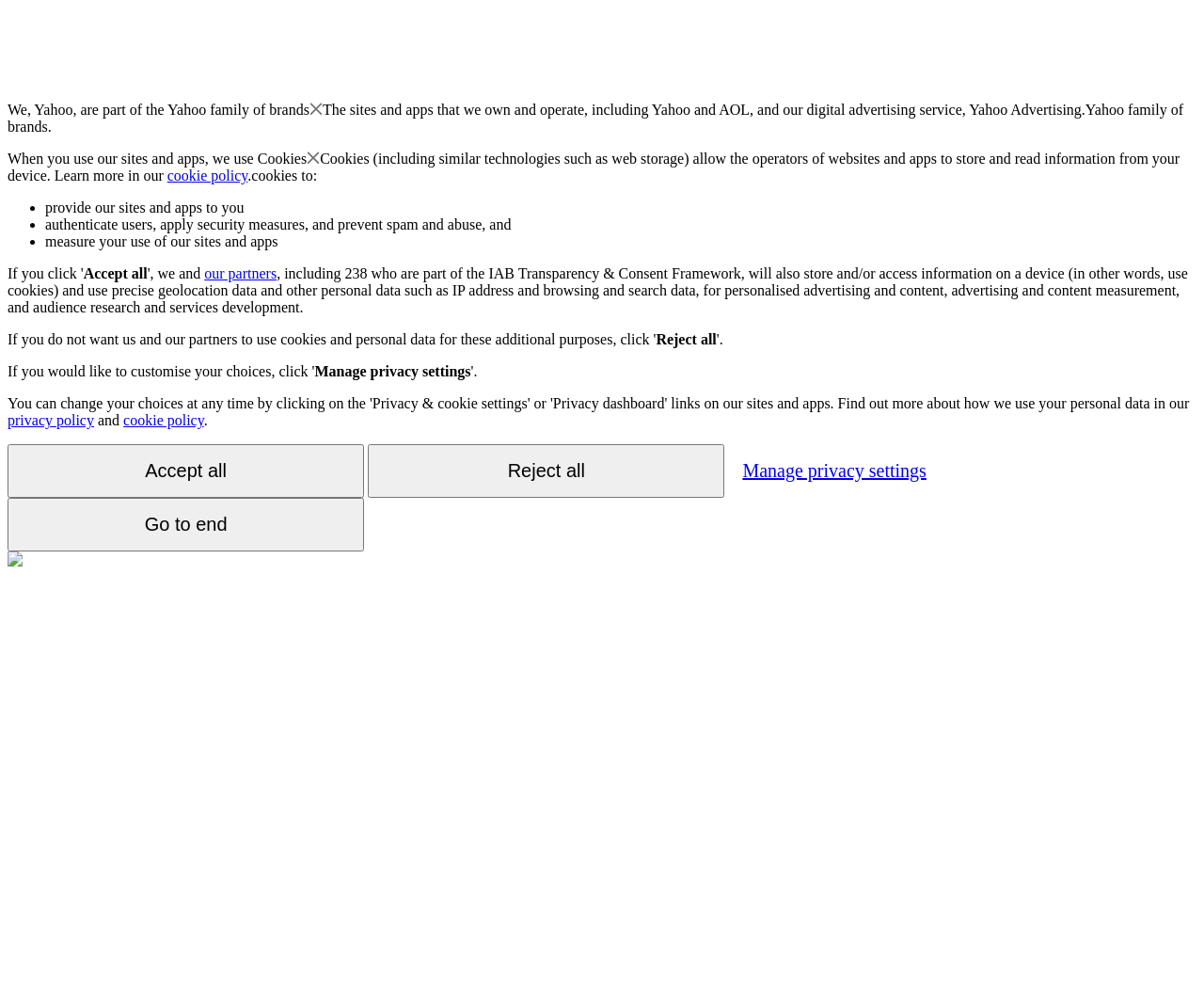Using the description "Accept all", locate and provide the bounding box of the UI element.

[0.006, 0.442, 0.302, 0.495]